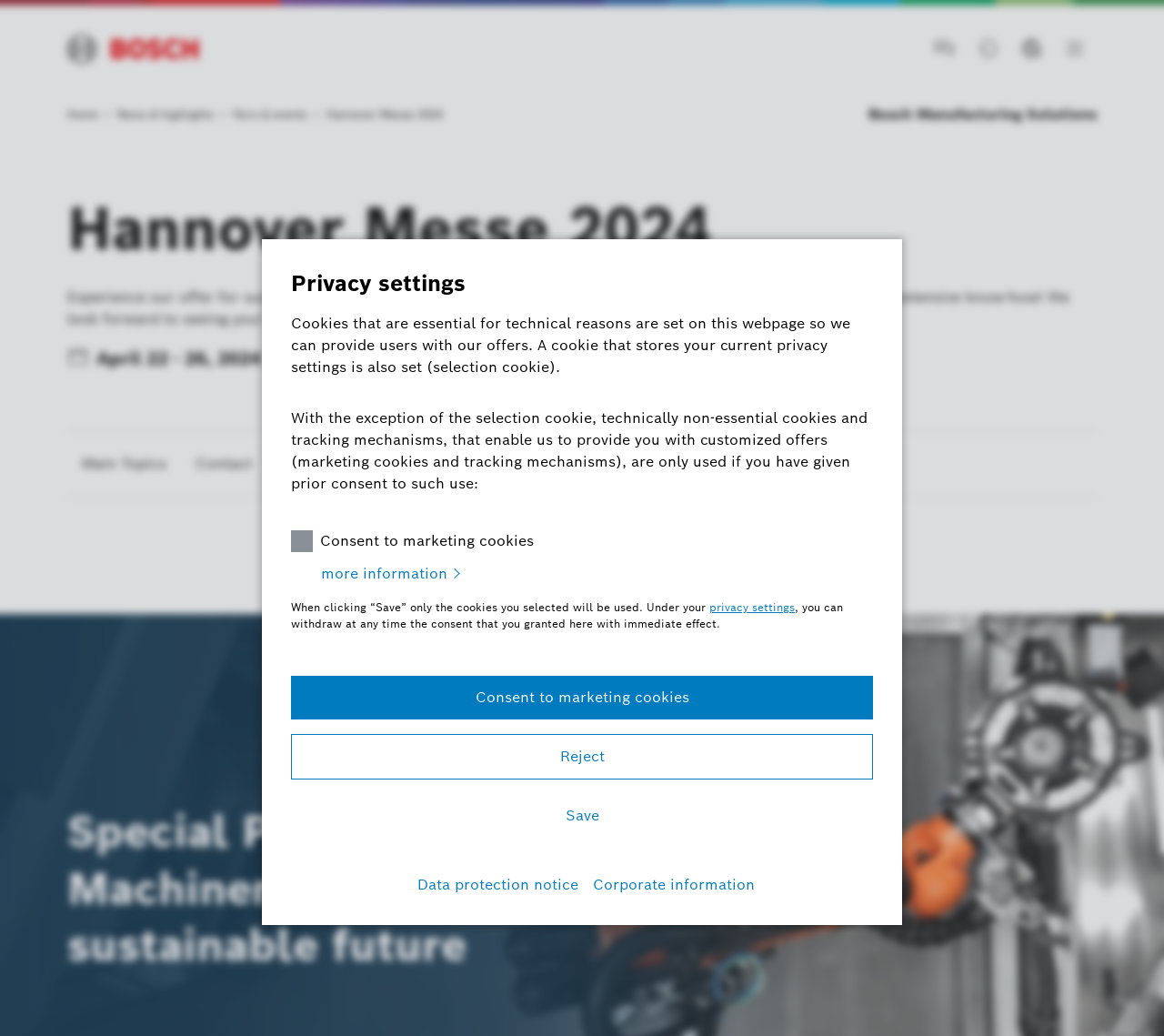Please answer the following question using a single word or phrase: 
Where is the Hannover Messe 2024 exhibition being held?

Exhibition Grounds Hannover